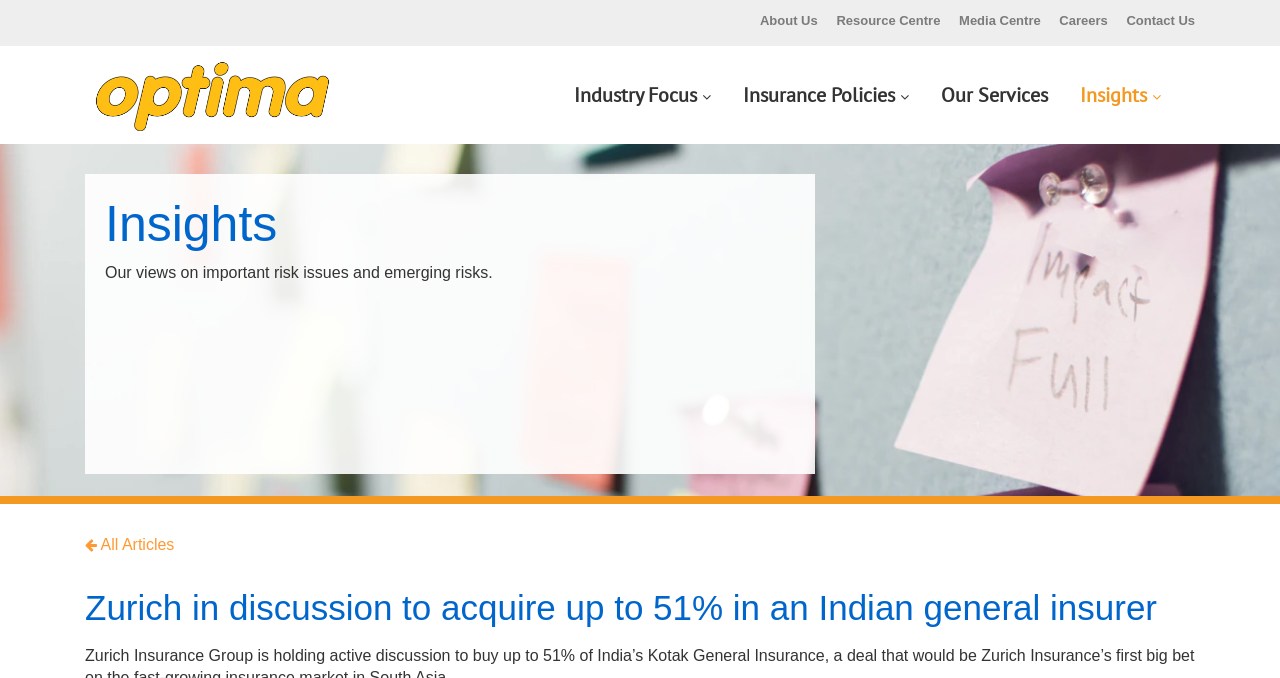How many links are available in the top navigation bar?
Analyze the image and provide a thorough answer to the question.

I counted the number of links in the top navigation bar, which are 'About Us', 'Resource Centre', 'Media Centre', 'Careers', and 'Contact Us'. These links are likely to be part of the top navigation bar on the webpage.